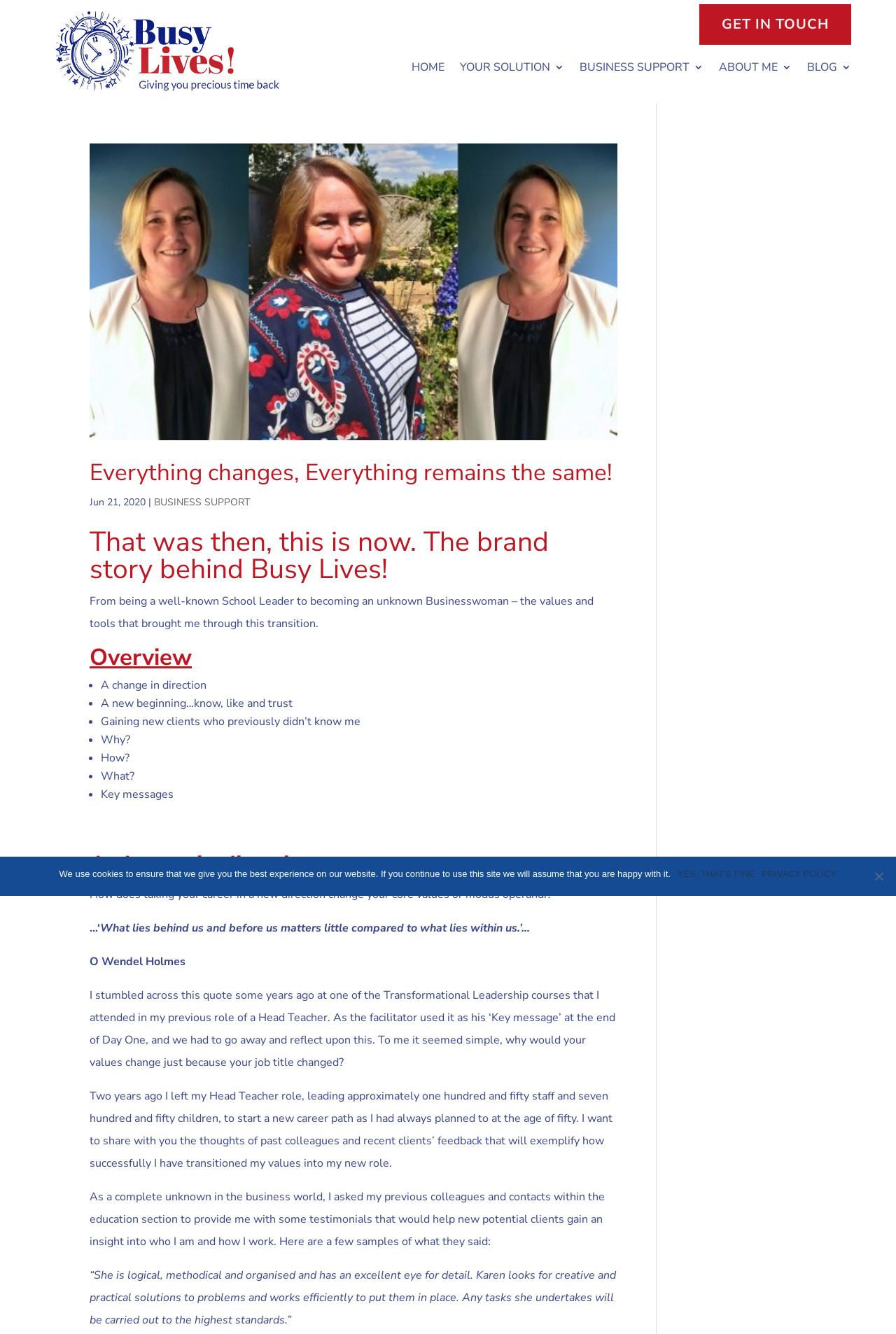Please identify the bounding box coordinates for the region that you need to click to follow this instruction: "Click the 'Everything changes, Everything remains the same!' link".

[0.1, 0.108, 0.689, 0.33]